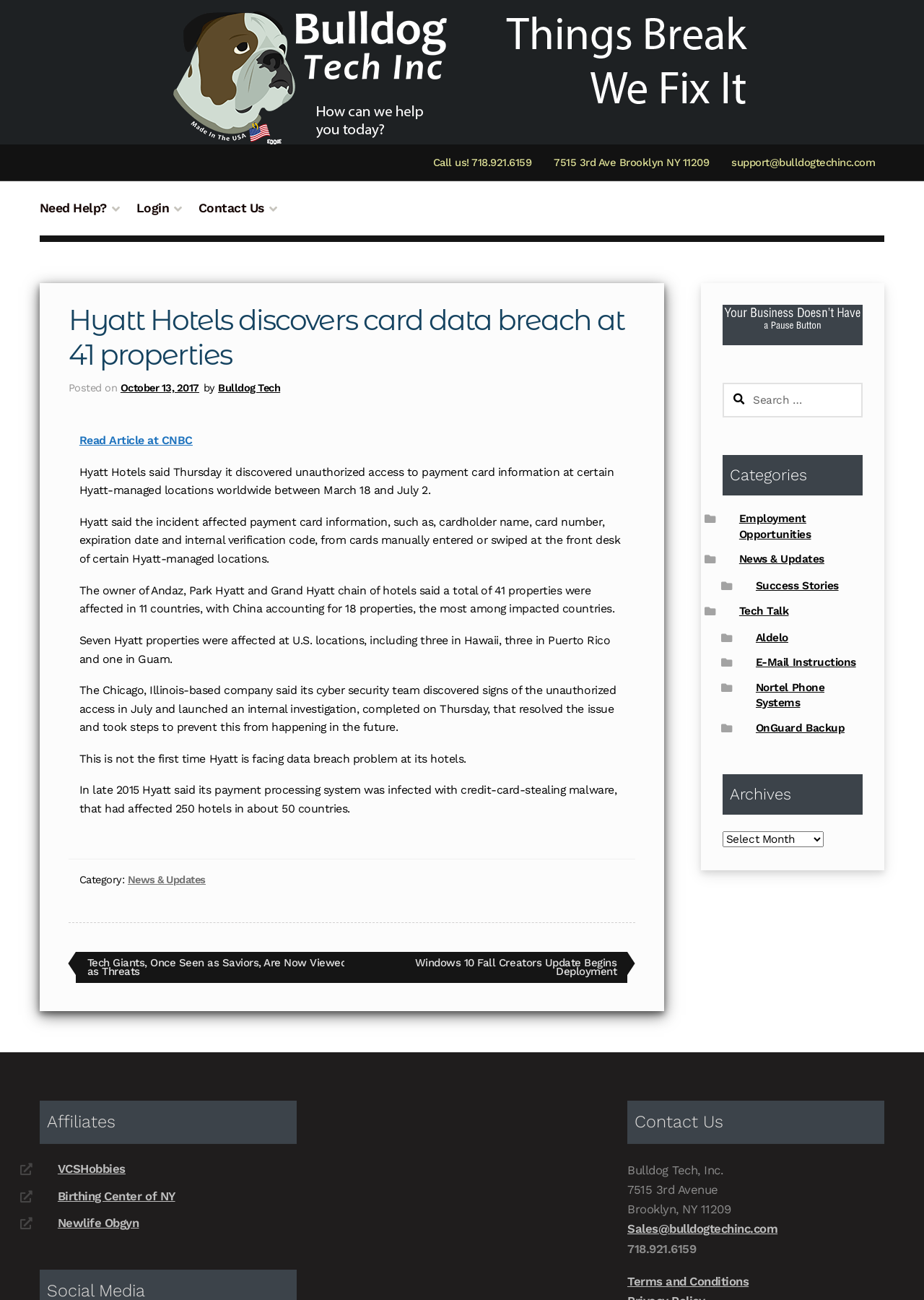Identify the bounding box coordinates of the element that should be clicked to fulfill this task: "Read the article at CNBC". The coordinates should be provided as four float numbers between 0 and 1, i.e., [left, top, right, bottom].

[0.086, 0.333, 0.209, 0.344]